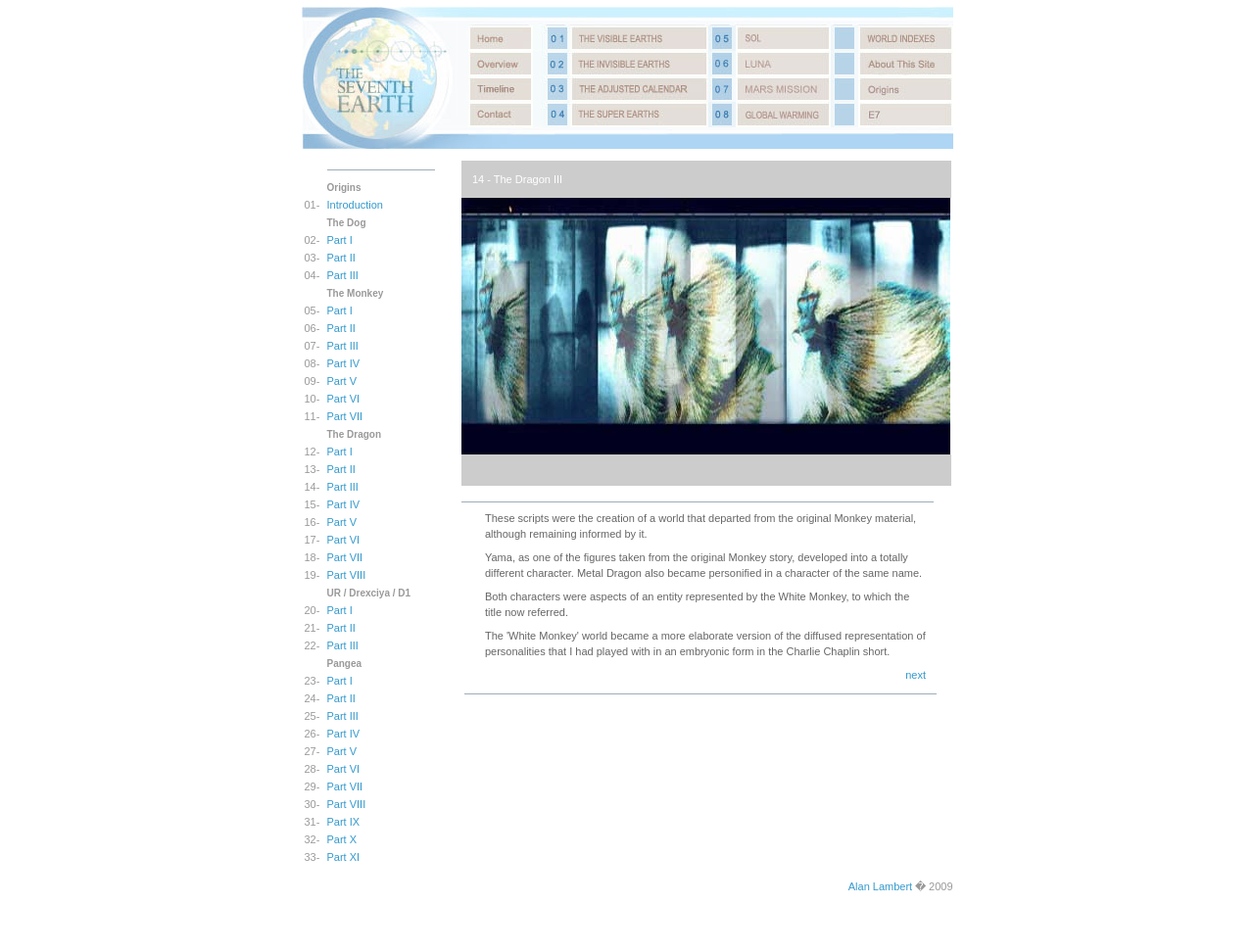Determine the bounding box coordinates of the clickable element necessary to fulfill the instruction: "click the link on the left". Provide the coordinates as four float numbers within the 0 to 1 range, i.e., [left, top, right, bottom].

[0.373, 0.043, 0.425, 0.056]